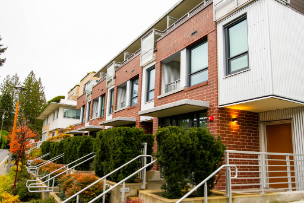Answer the following query concisely with a single word or phrase:
What type of siding is used on the buildings?

Contemporary